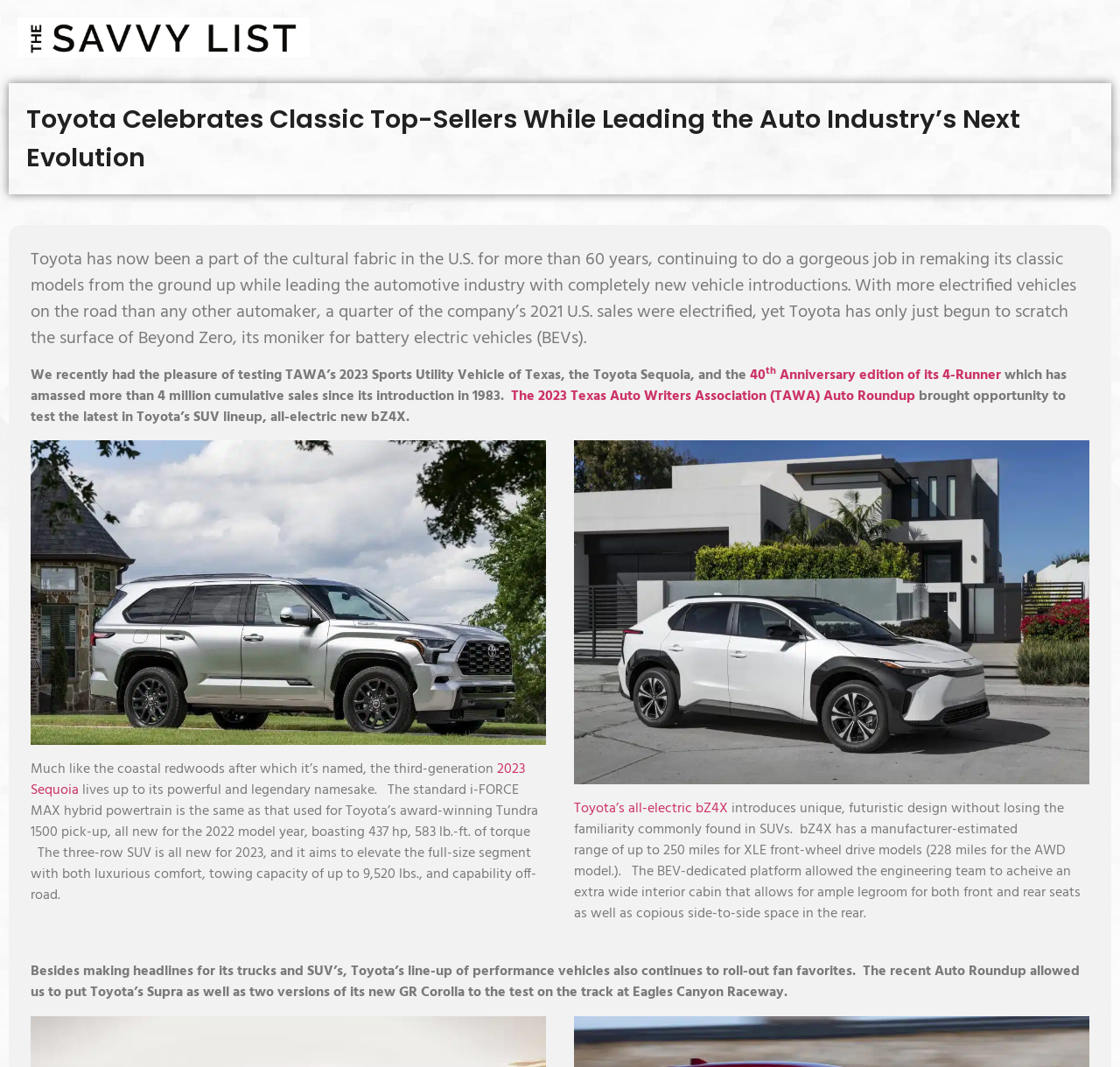Bounding box coordinates should be provided in the format (top-left x, top-left y, bottom-right x, bottom-right y) with all values between 0 and 1. Identify the bounding box for this UI element: Software and Apps

None